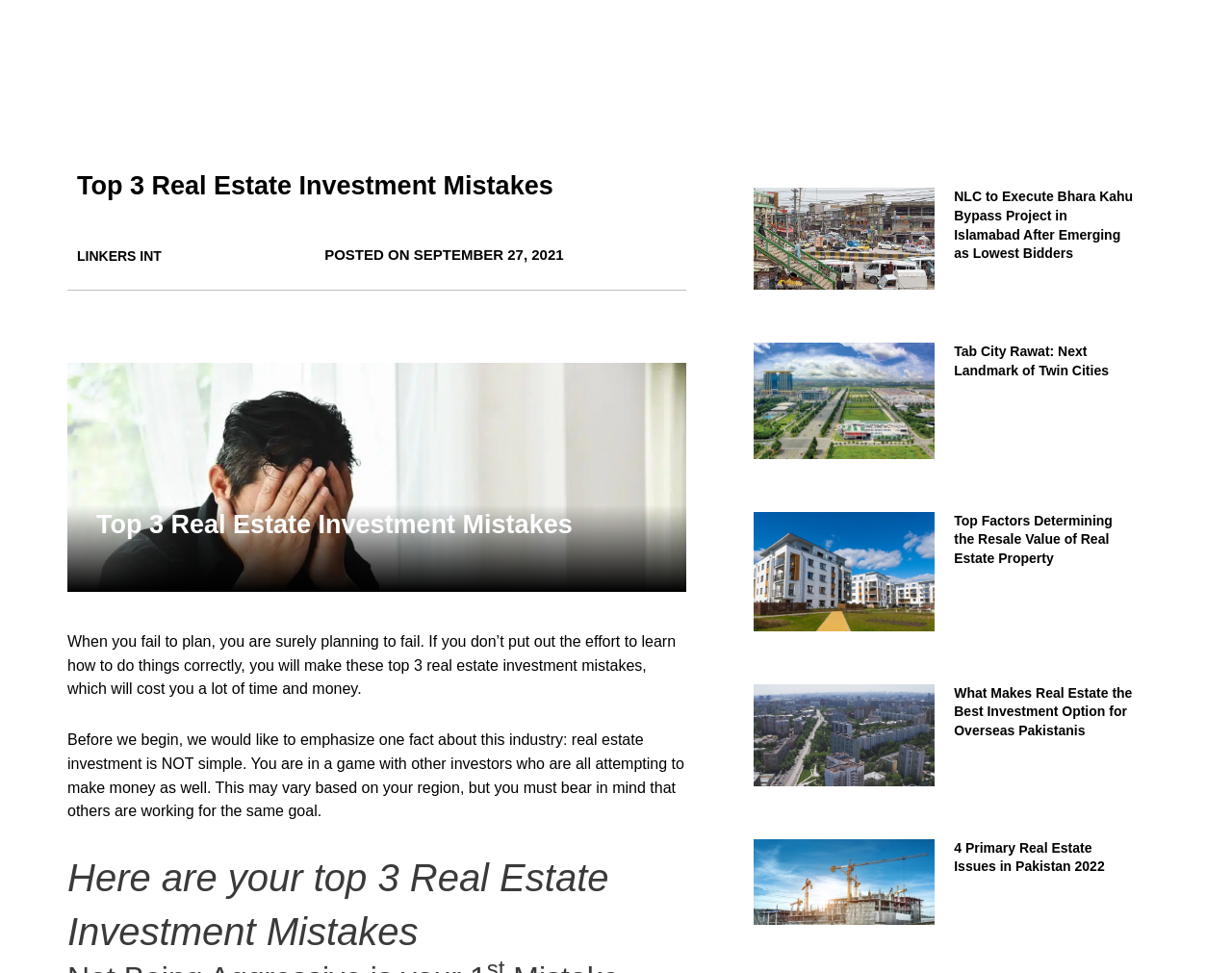Specify the bounding box coordinates of the area to click in order to follow the given instruction: "View the post about Tab City Rawat: Next Landmark of Twin Cities."

[0.774, 0.352, 0.921, 0.391]